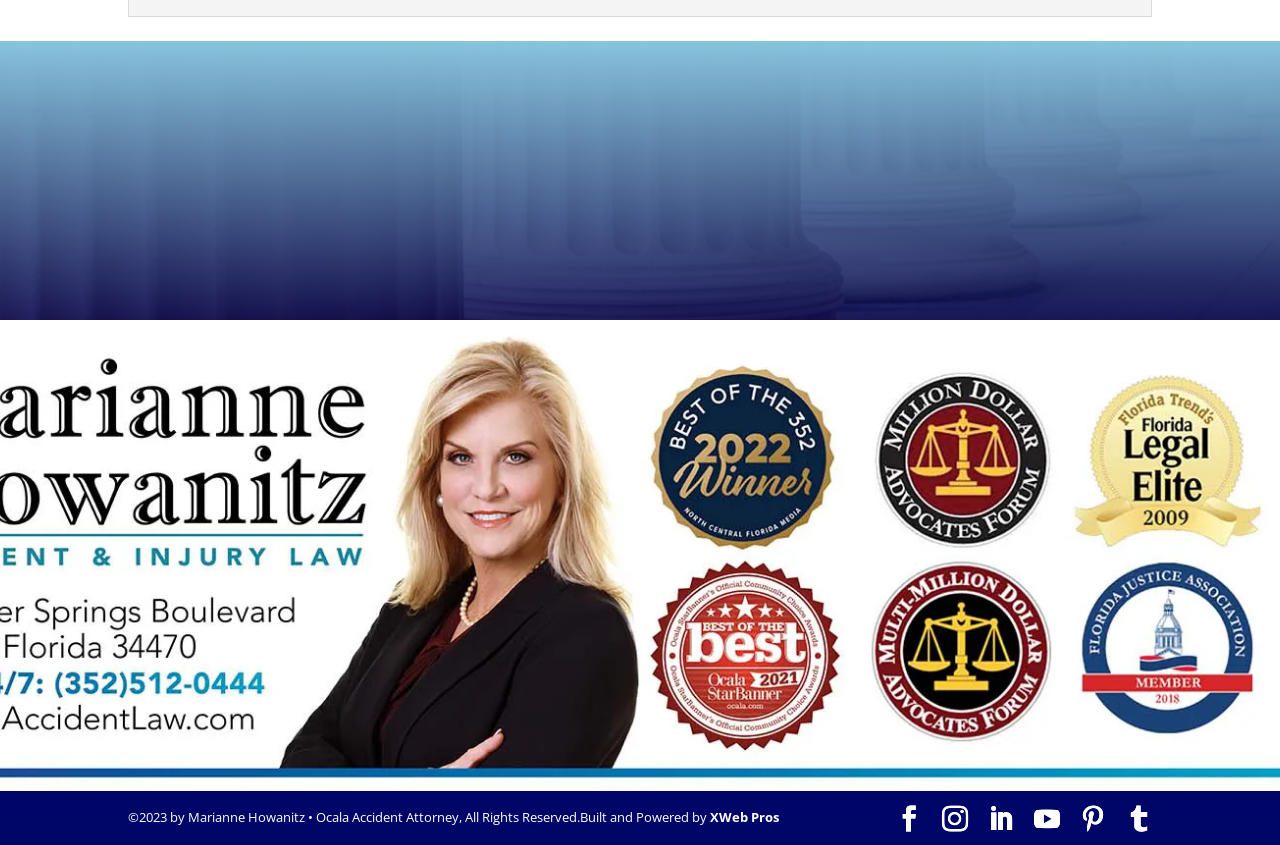What is the profession of Marianne Howanitz?
Using the information from the image, provide a comprehensive answer to the question.

I found the profession of Marianne Howanitz by looking at the StaticText element with the text '©2023 by Marianne Howanitz • Ocala Accident Attorney, All Rights Reserved.' which is located at the bottom of the page.